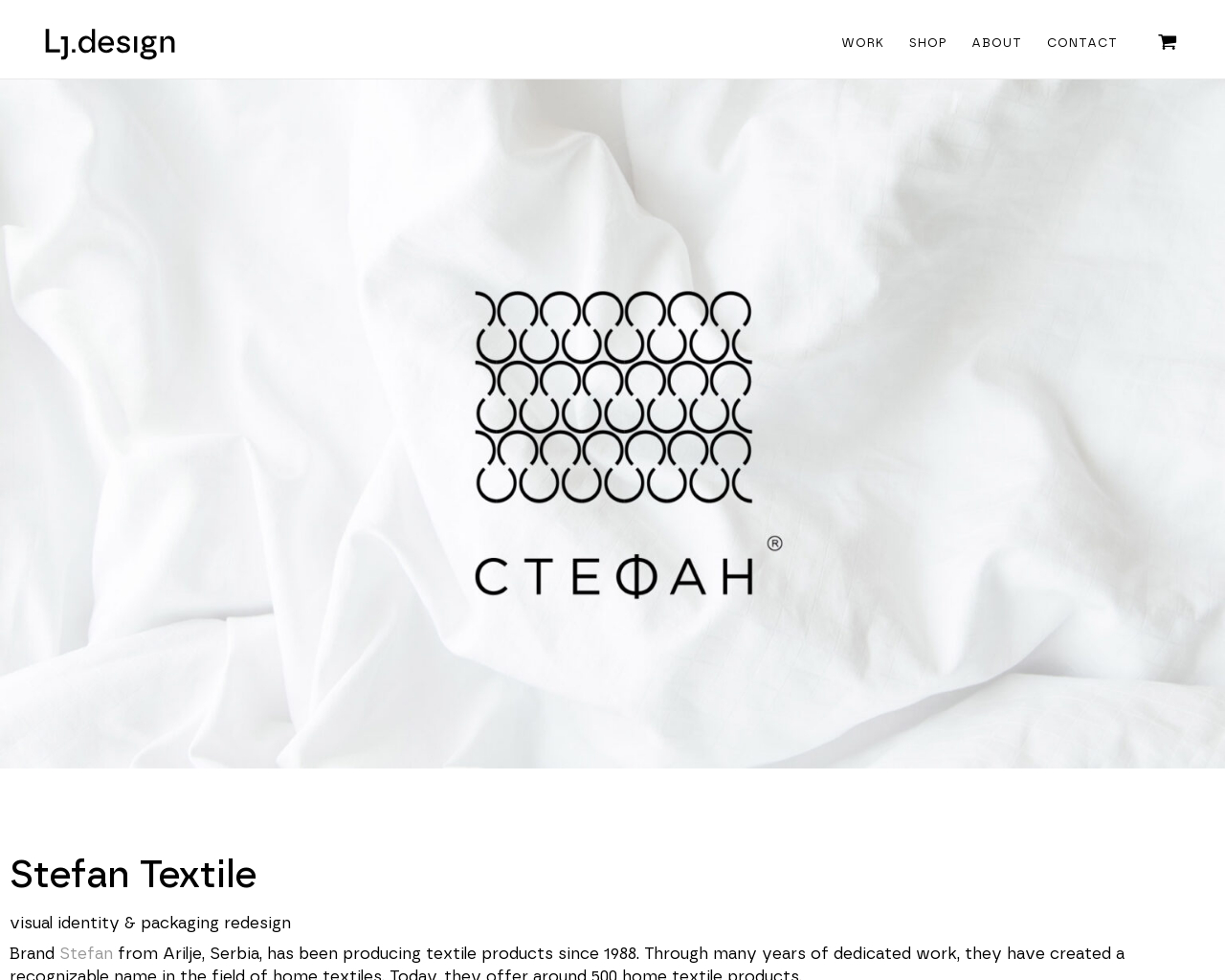Provide your answer in a single word or phrase: 
What is the current state of the shopping cart?

empty